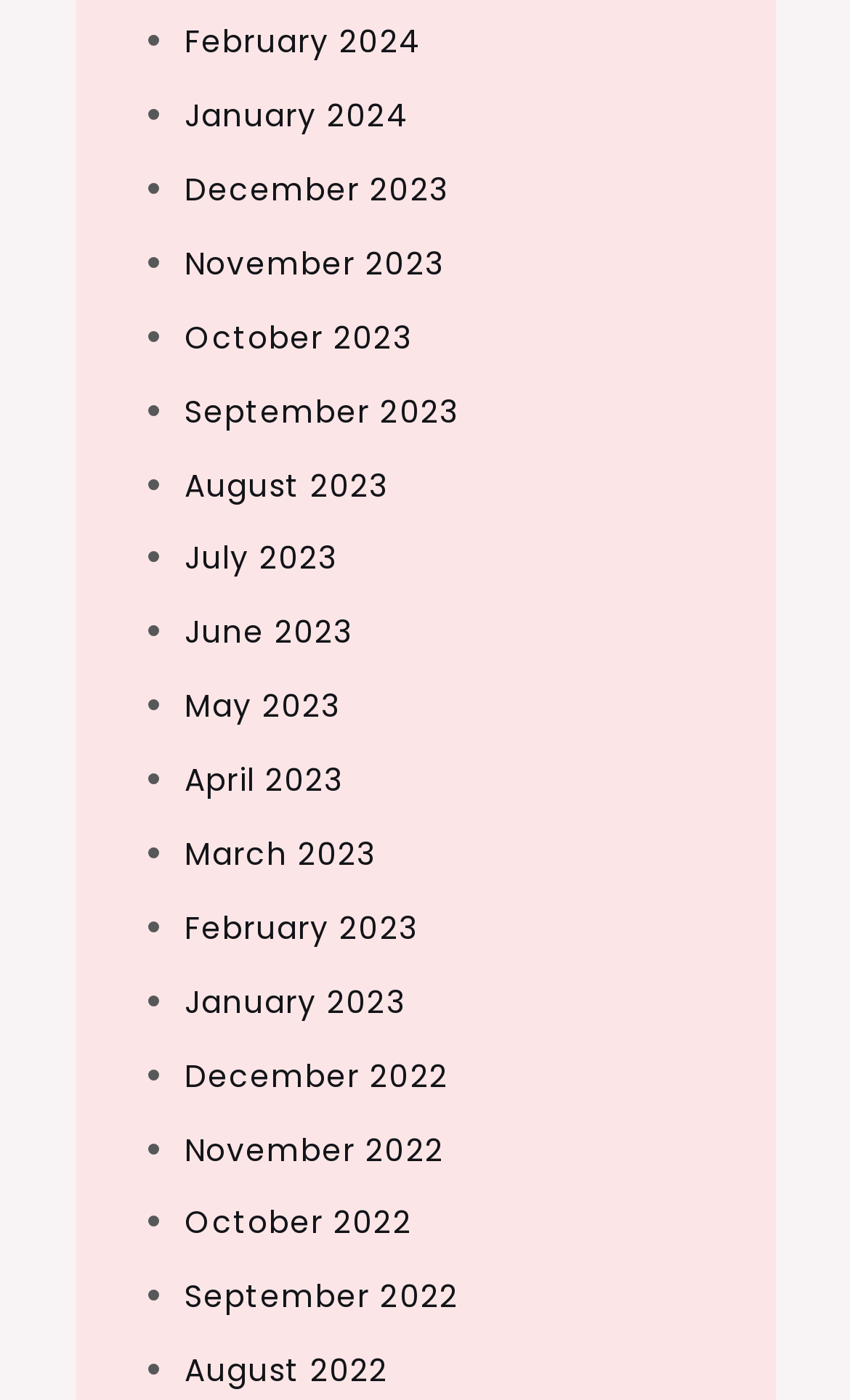Please determine the bounding box coordinates of the area that needs to be clicked to complete this task: 'View February 2024'. The coordinates must be four float numbers between 0 and 1, formatted as [left, top, right, bottom].

[0.217, 0.014, 0.496, 0.045]